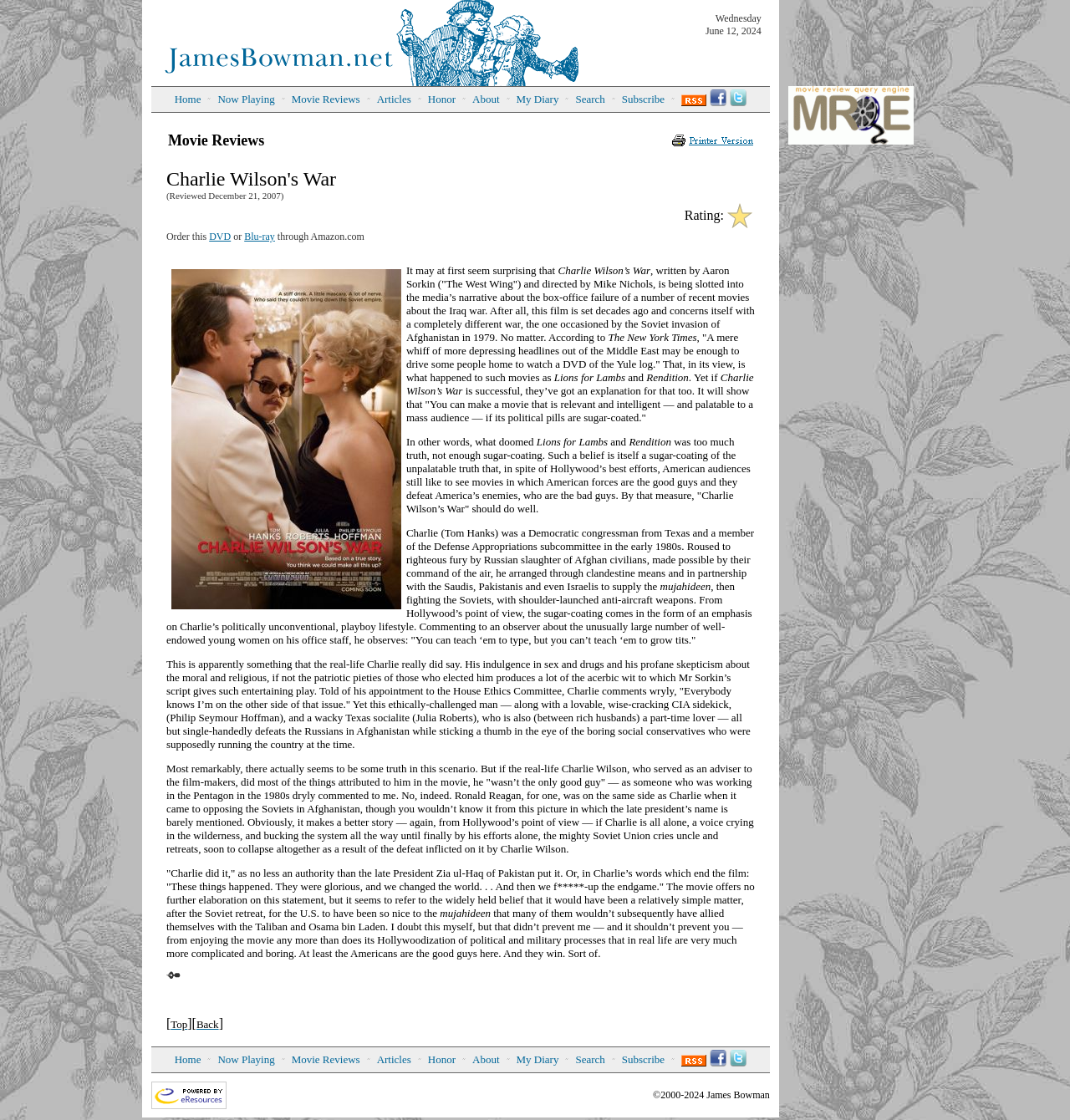What is the name of the congressman in the movie?
Please provide a comprehensive and detailed answer to the question.

The movie review mentions that Charlie Wilson is a Democratic congressman from Texas and a member of the Defense Appropriations subcommittee in the early 1980s.